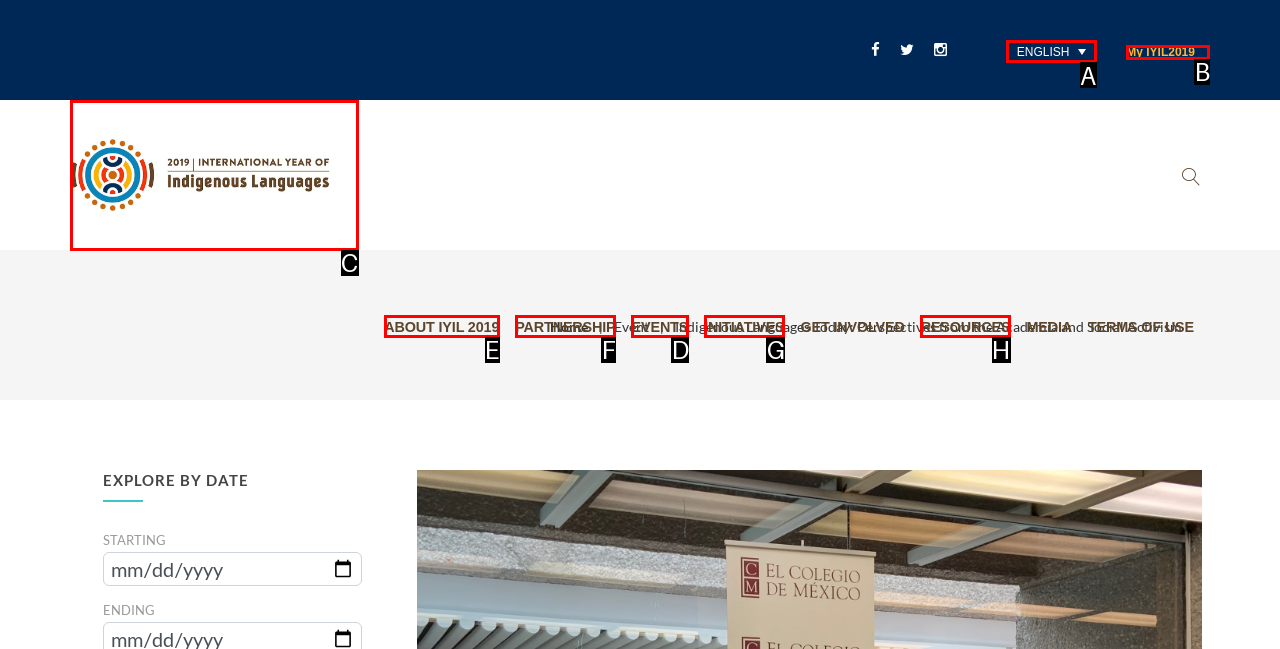Determine which HTML element should be clicked for this task: Explore events
Provide the option's letter from the available choices.

D